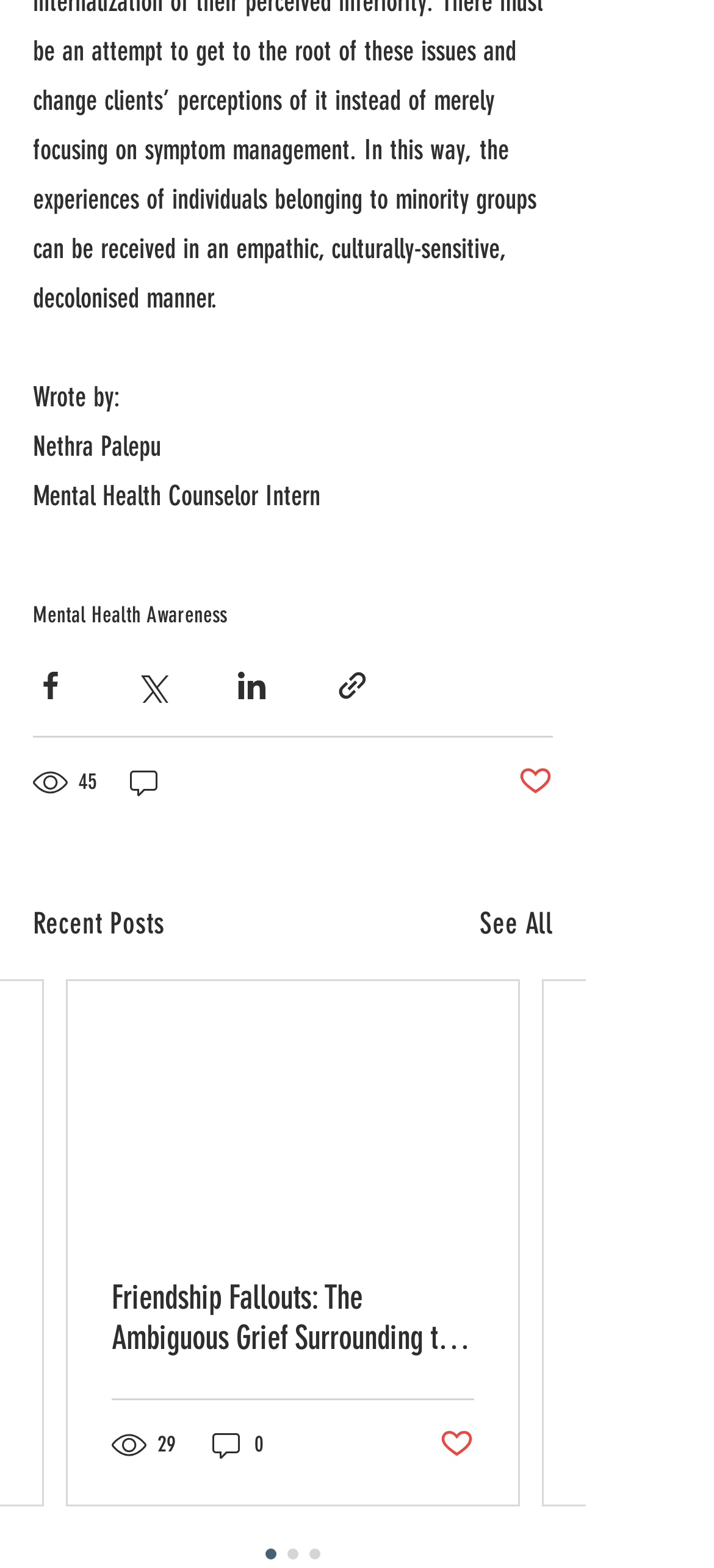Identify the bounding box coordinates for the element you need to click to achieve the following task: "View recent posts". The coordinates must be four float values ranging from 0 to 1, formatted as [left, top, right, bottom].

[0.046, 0.575, 0.231, 0.603]